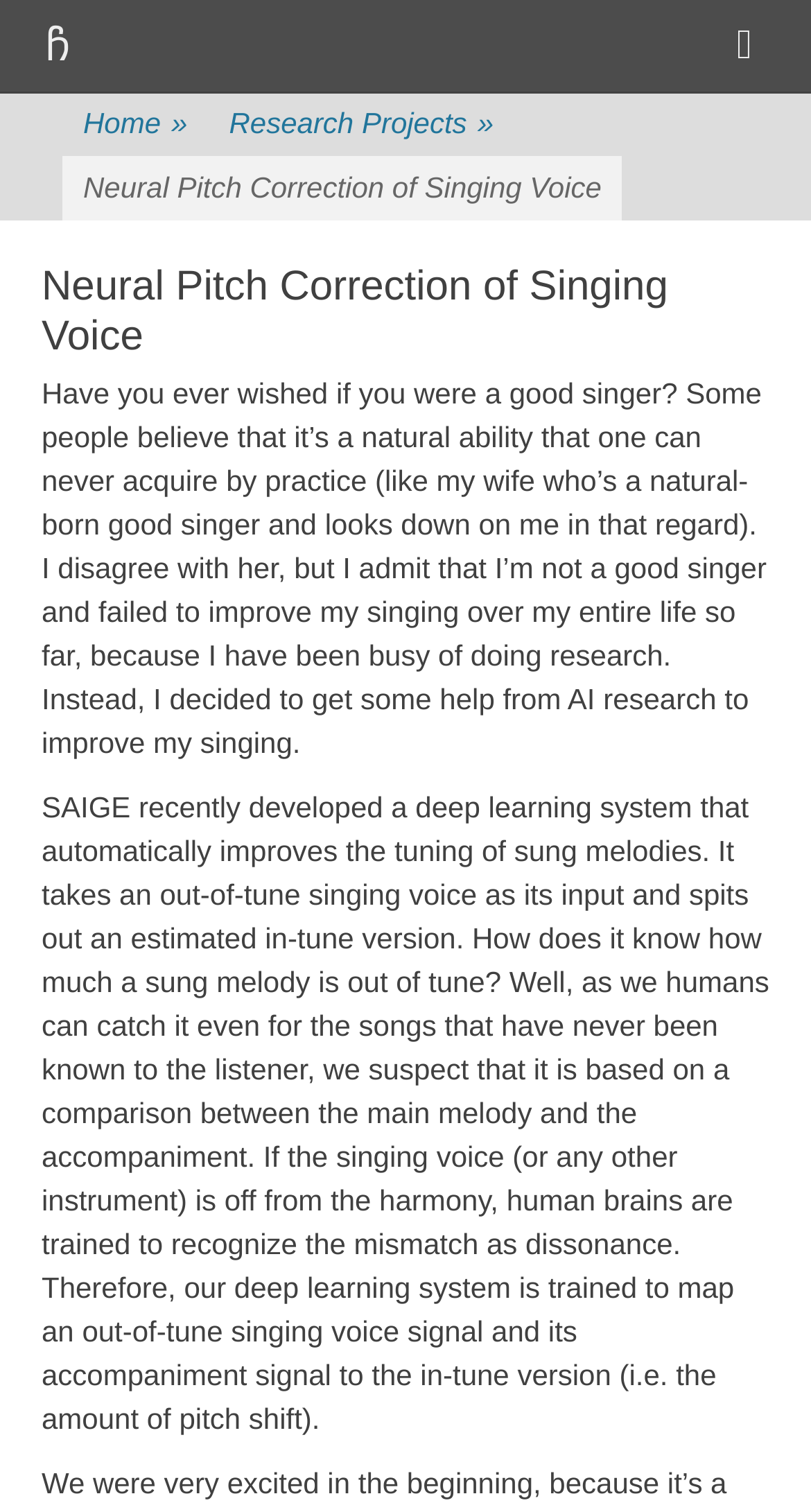What is the research project about?
Give a detailed response to the question by analyzing the screenshot.

The research project is about developing a deep learning system that automatically improves the tuning of sung melodies, taking an out-of-tune singing voice as its input and spitting out an estimated in-tune version.